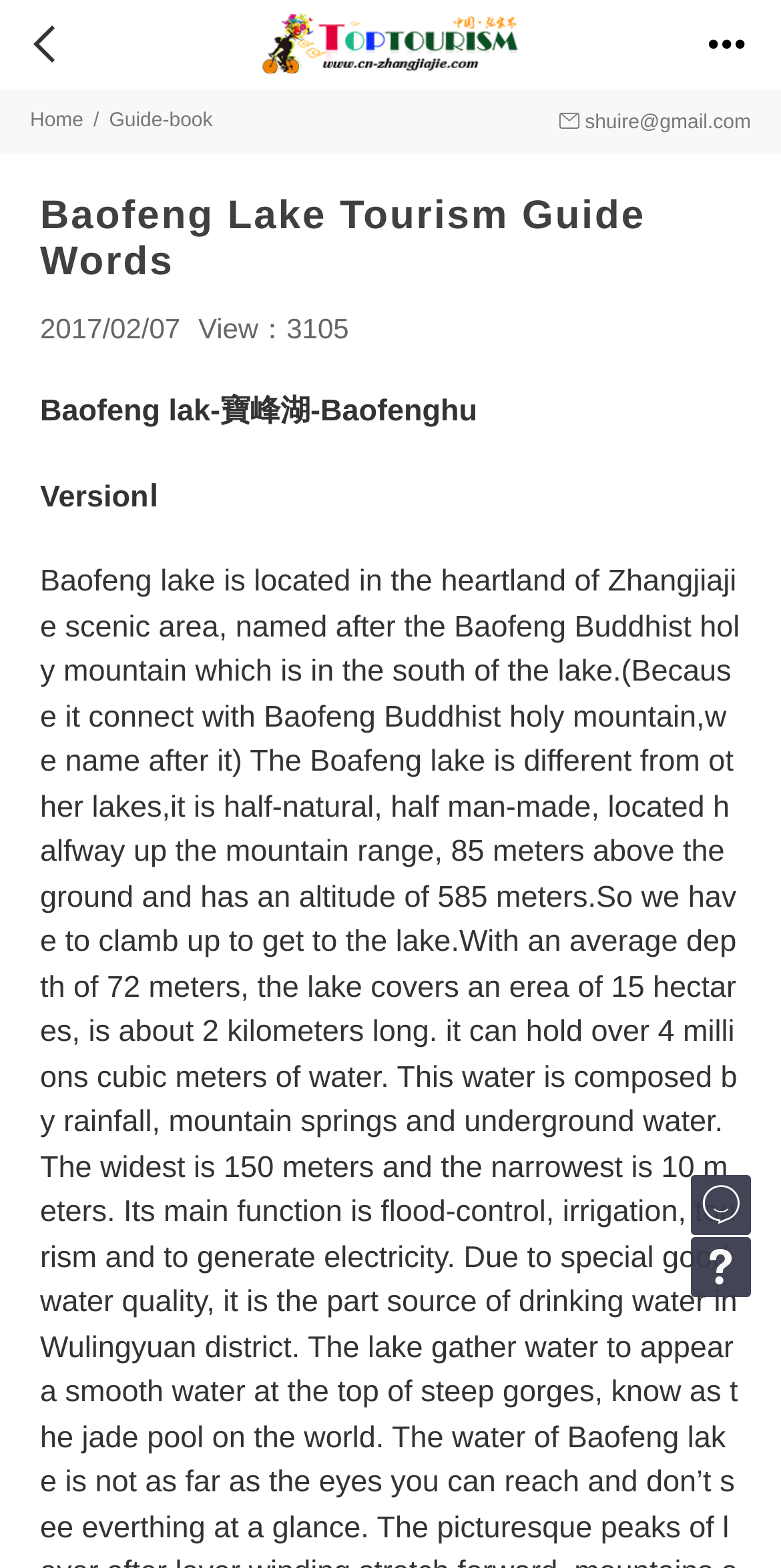What is the name of the lake?
Use the screenshot to answer the question with a single word or phrase.

Baofeng Lake